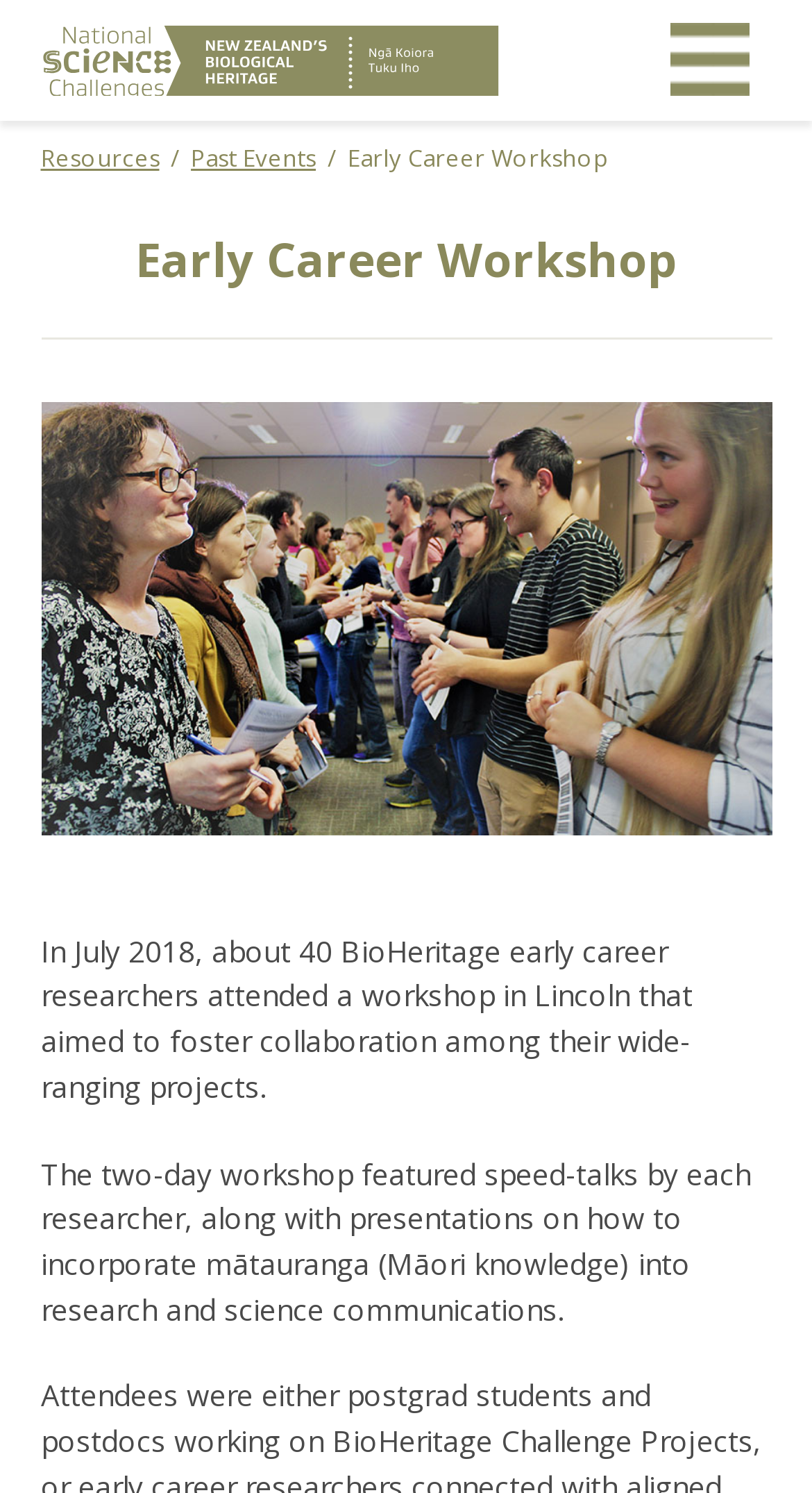Offer a thorough description of the webpage.

The webpage is about an early career workshop organized by Biological Heritage, a National Science Challenge. At the top left of the page, there is a heading that reads "Biological Heritage" which is also a link. To the right of this heading, there is another link labeled "More". 

Below the top heading, there is a navigation section with breadcrumbs, which includes links to "Resources" and "Past Events", as well as a static text "Early Career Workshop". 

Further down, there is a main heading that reads "Early Career Workshop", followed by a horizontal separator. Below the separator, there is a figure or image that takes up most of the width of the page. 

The main content of the page is divided into two paragraphs of text. The first paragraph describes the workshop, stating that about 40 BioHeritage early career researchers attended a workshop in Lincoln in July 2018, aiming to foster collaboration among their projects. The second paragraph provides more details about the workshop, mentioning speed-talks by each researcher, presentations on incorporating Māori knowledge into research, and science communications.